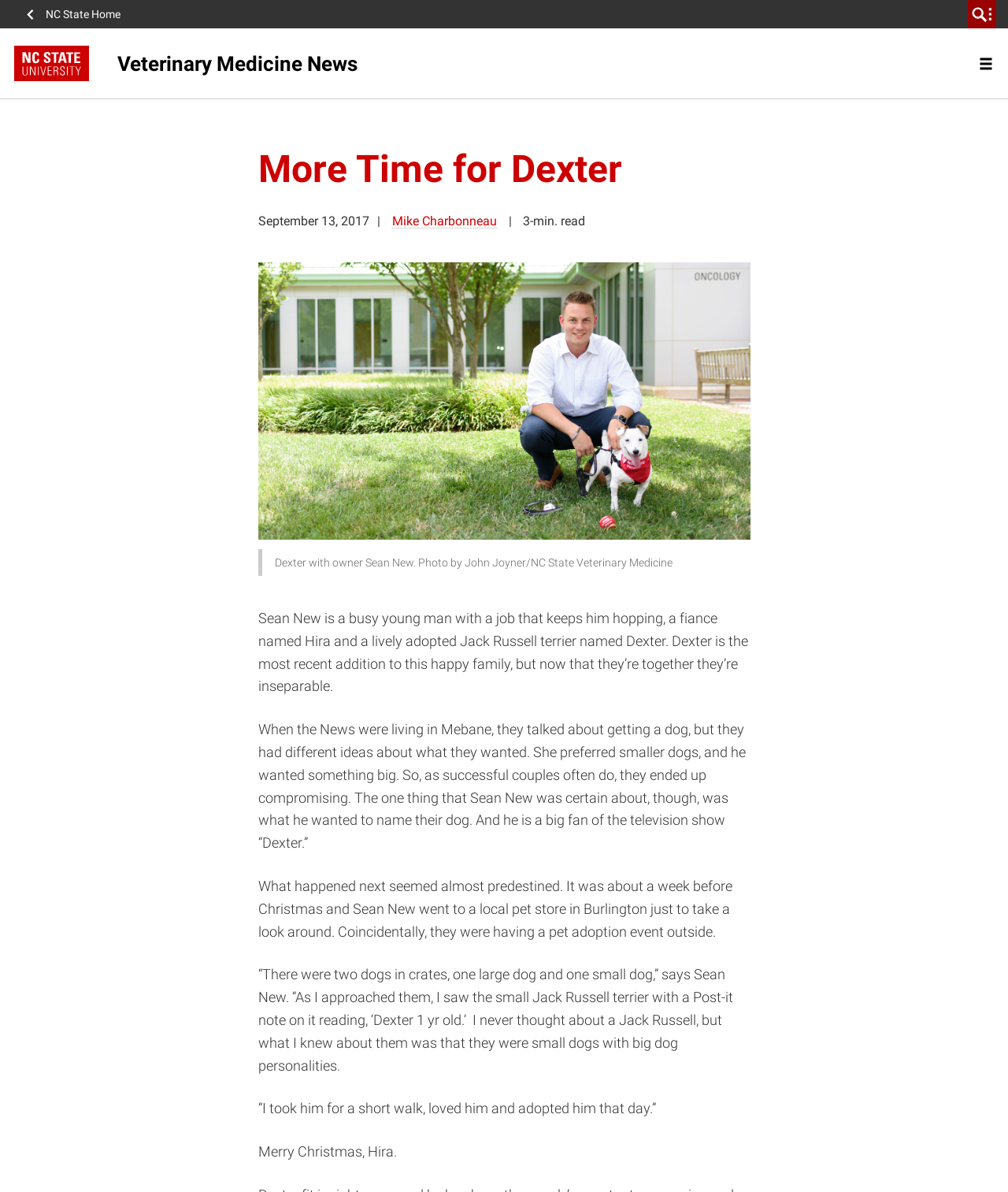Elaborate on the information and visuals displayed on the webpage.

The webpage is about a news article titled "More Time for Dexter" in the context of veterinary medicine. At the top, there is a navigation bar with links to "NC State Home" and a search bar with a magnifying glass icon. Below this, there is a primary site navigation section with a link to "NC State University Veterinary Medicine News" accompanied by an image of the university's logo.

The main content of the page is divided into sections. At the top, there is a heading "More Time for Dexter" followed by the date "September 13, 2017" and a link to the author "Mike Charbonneau". Below this, there is a figure with an image of a dog named Dexter with its owner Sean, accompanied by a caption describing the photo.

The main article is a story about Sean New and his adopted dog Dexter. The text is divided into several paragraphs, describing how Sean and his fiancé Hira adopted Dexter, a Jack Russell terrier, from a pet store in Burlington. The story tells how Sean was drawn to the dog because of its name, which matched his favorite TV show, and how he fell in love with the dog's personality during a short walk.

Throughout the article, there are no other images besides the one of Dexter with its owner. The layout is clean, with a clear hierarchy of headings and paragraphs, making it easy to follow the story.